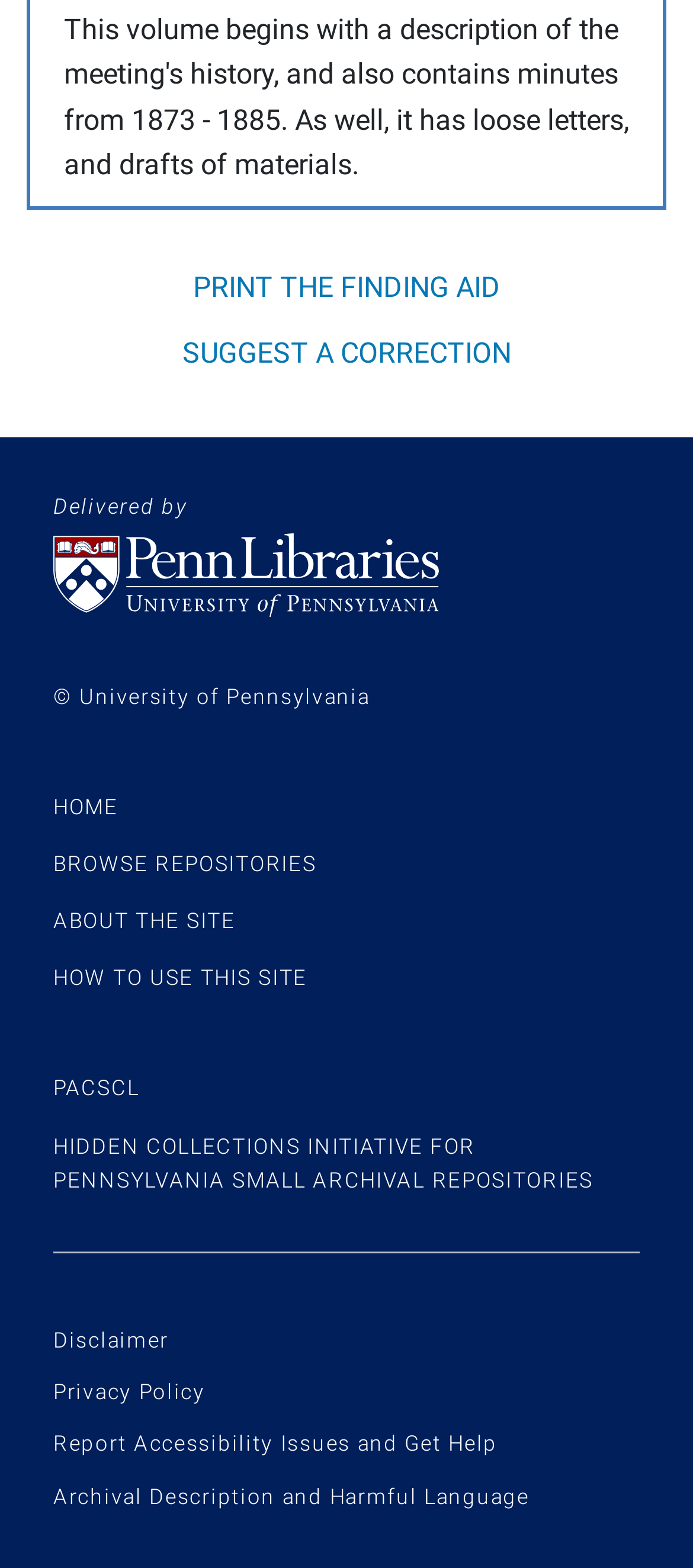Can you provide the bounding box coordinates for the element that should be clicked to implement the instruction: "Suggest a correction"?

[0.263, 0.214, 0.737, 0.235]